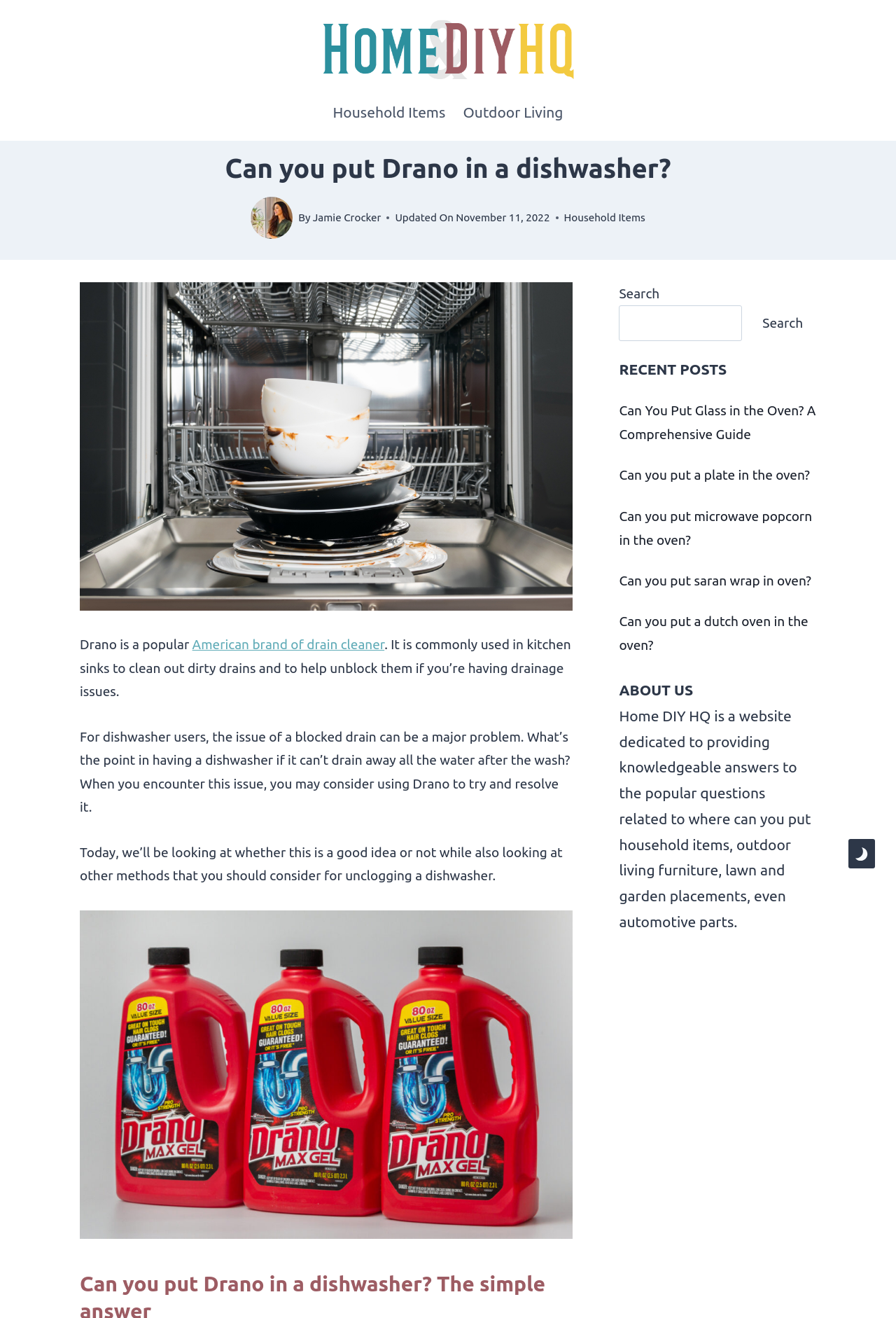Please identify the bounding box coordinates for the region that you need to click to follow this instruction: "Read the article about putting Drano in a dishwasher".

[0.251, 0.115, 0.749, 0.141]